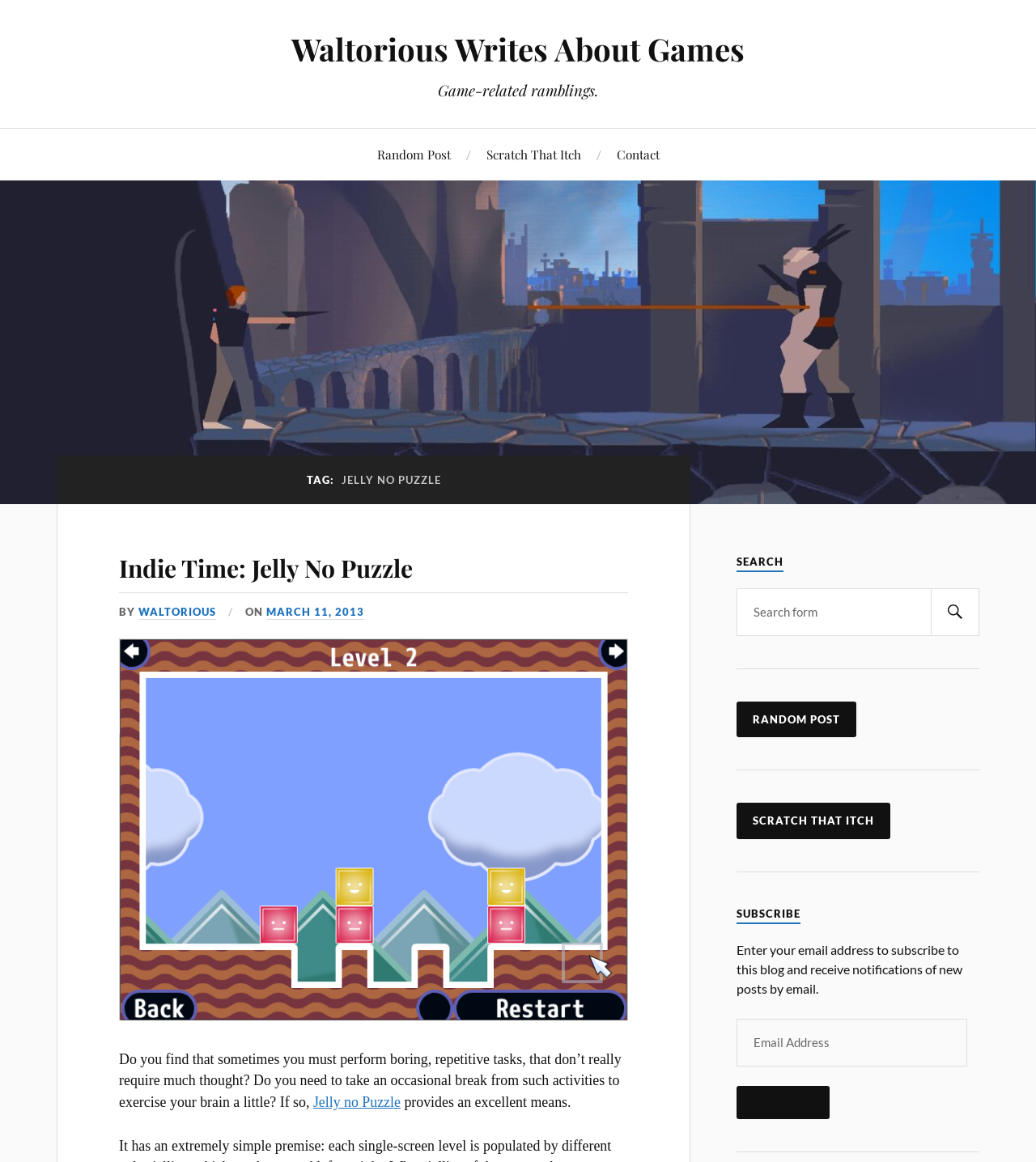Given the element description, predict the bounding box coordinates in the format (top-left x, top-left y, bottom-right x, bottom-right y). Make sure all values are between 0 and 1. Here is the element description: Indie Time: Jelly No Puzzle

[0.115, 0.475, 0.398, 0.503]